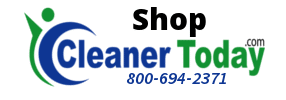Offer an in-depth caption of the image, mentioning all notable aspects.

The image features the logo and branding of "Cleaner Today," a company focused on providing cleaning solutions for homes. Prominently displayed is the text "Shop Cleaner Today.com," highlighting their online shopping platform. The logo is stylized with a dynamic figure, emphasizing an active approach to cleanliness, and uses a color scheme of blue and green, suggesting freshness and reliability. Beneath the logo, a contact number "800-694-2371" is provided, encouraging customers to reach out for queries or support, reinforcing their commitment to customer service and accessibility.